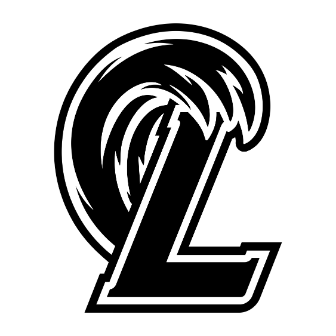List and describe all the prominent features within the image.

The image features a stylized logo representing the Lakeshore Swim Club. The design prominently includes the letter "L," which is central to the logo, integrated with dynamic wave-like elements that suggest movement and energy, reflecting the aquatic nature of the club. The logo's sharp lines and bold contrasts are likely crafted to convey a sense of professionalism and vitality, aligning with the club's commitment to high-quality swim coaching. This emblem symbolizes the club's dedication to nurturing young swimmers through programs like the Little Lakers/Lakers, emphasizing both skill development and teamwork under the guidance of registered coaches.